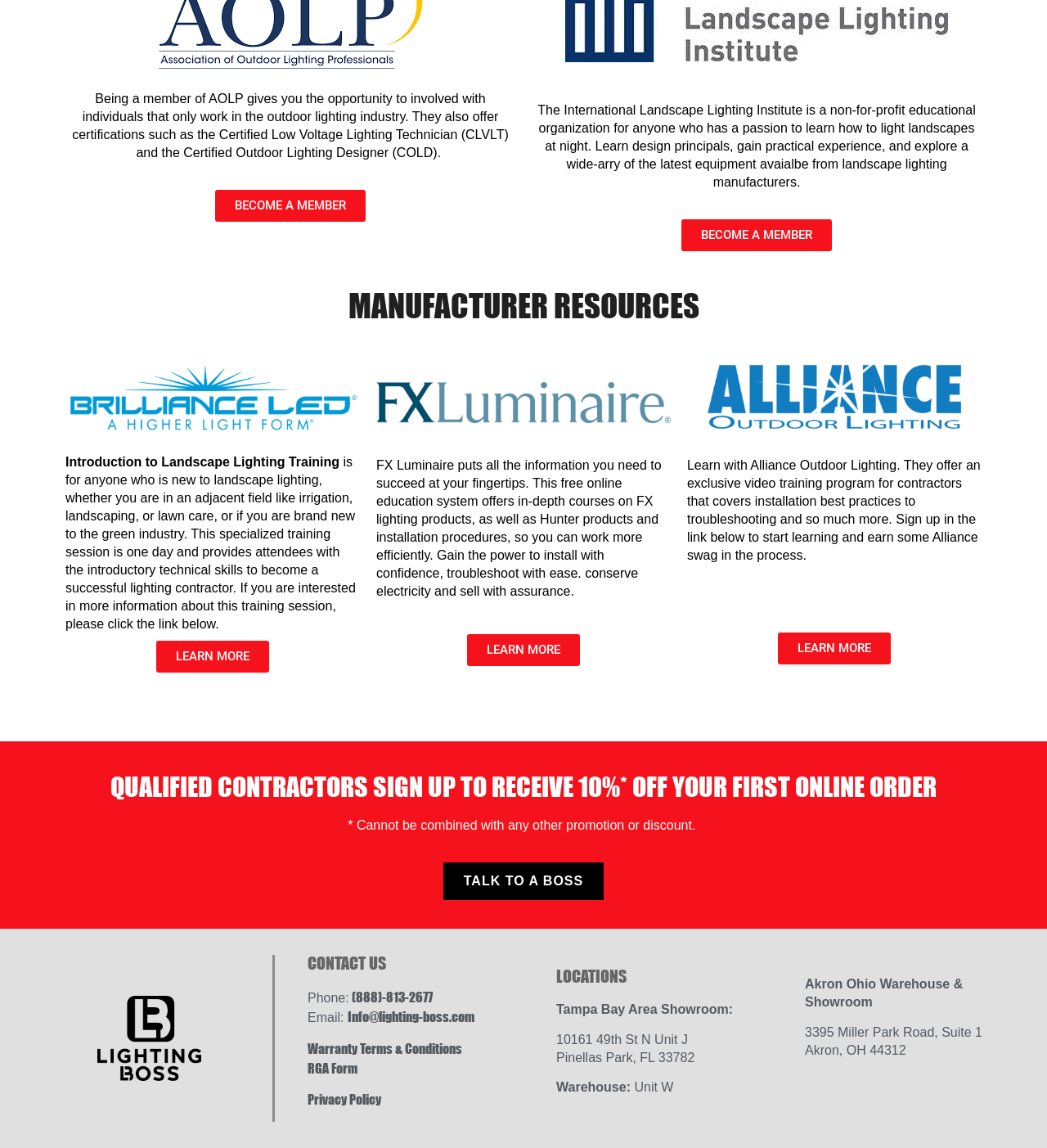Give a short answer to this question using one word or a phrase:
What is the name of the company that offers an exclusive video training program?

Alliance Outdoor Lighting